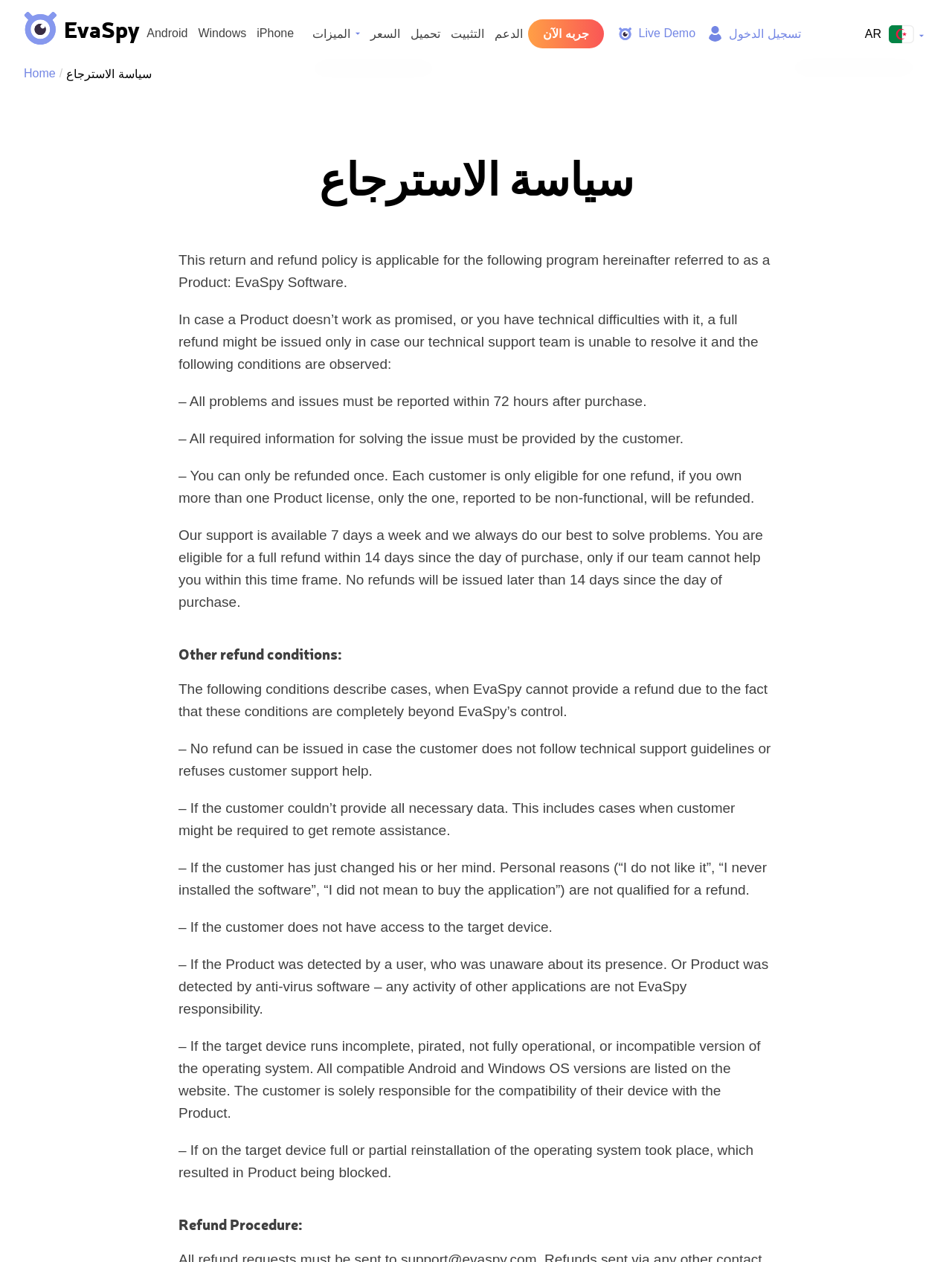Find the bounding box coordinates of the area that needs to be clicked in order to achieve the following instruction: "Select Android". The coordinates should be specified as four float numbers between 0 and 1, i.e., [left, top, right, bottom].

[0.154, 0.012, 0.197, 0.041]